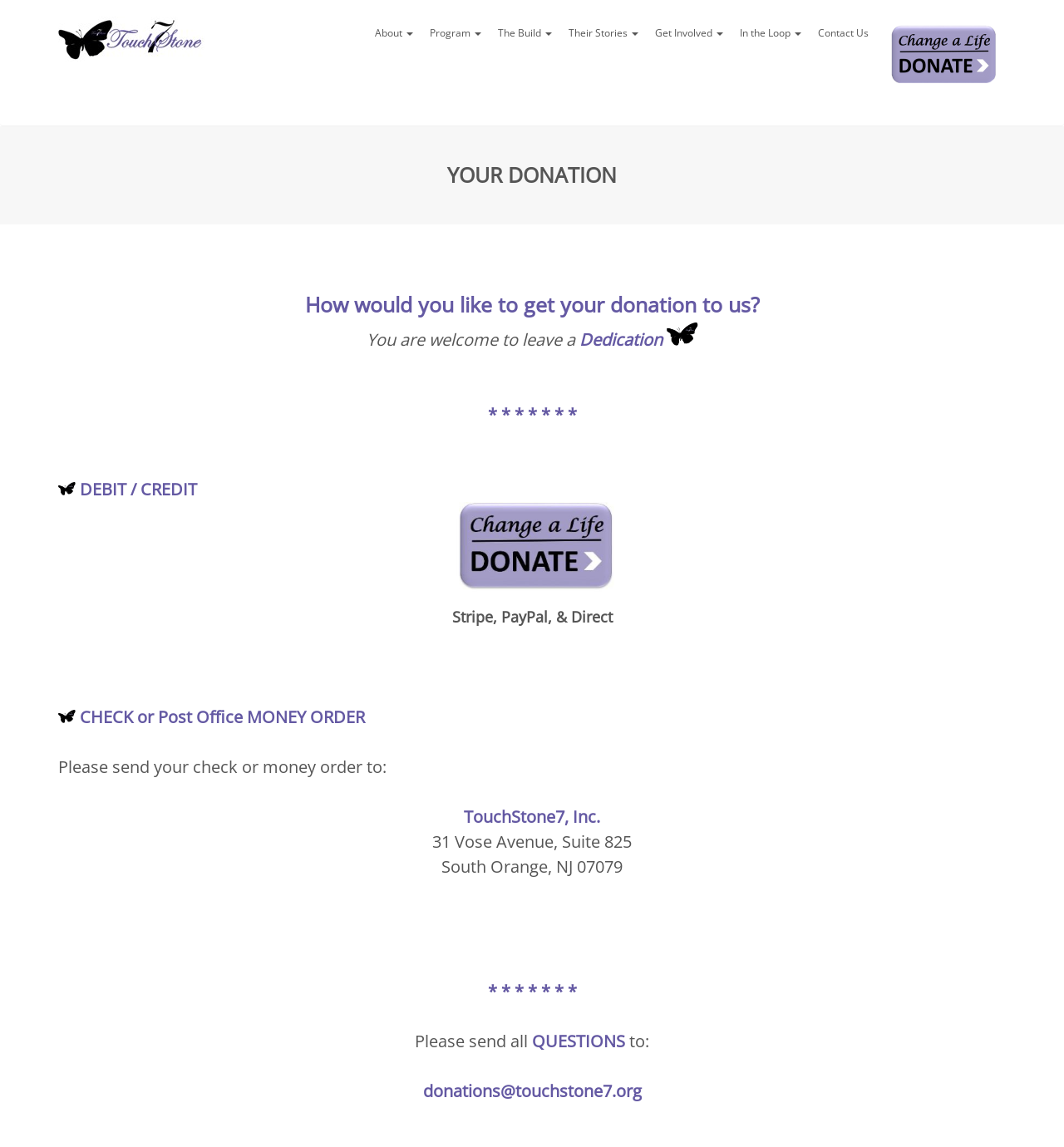Analyze the image and deliver a detailed answer to the question: What is the address to send checks or money orders?

The address to send checks or money orders can be found in the middle of the webpage, where it is written as '31 Vose Avenue, Suite 825, South Orange, NJ 07079'.